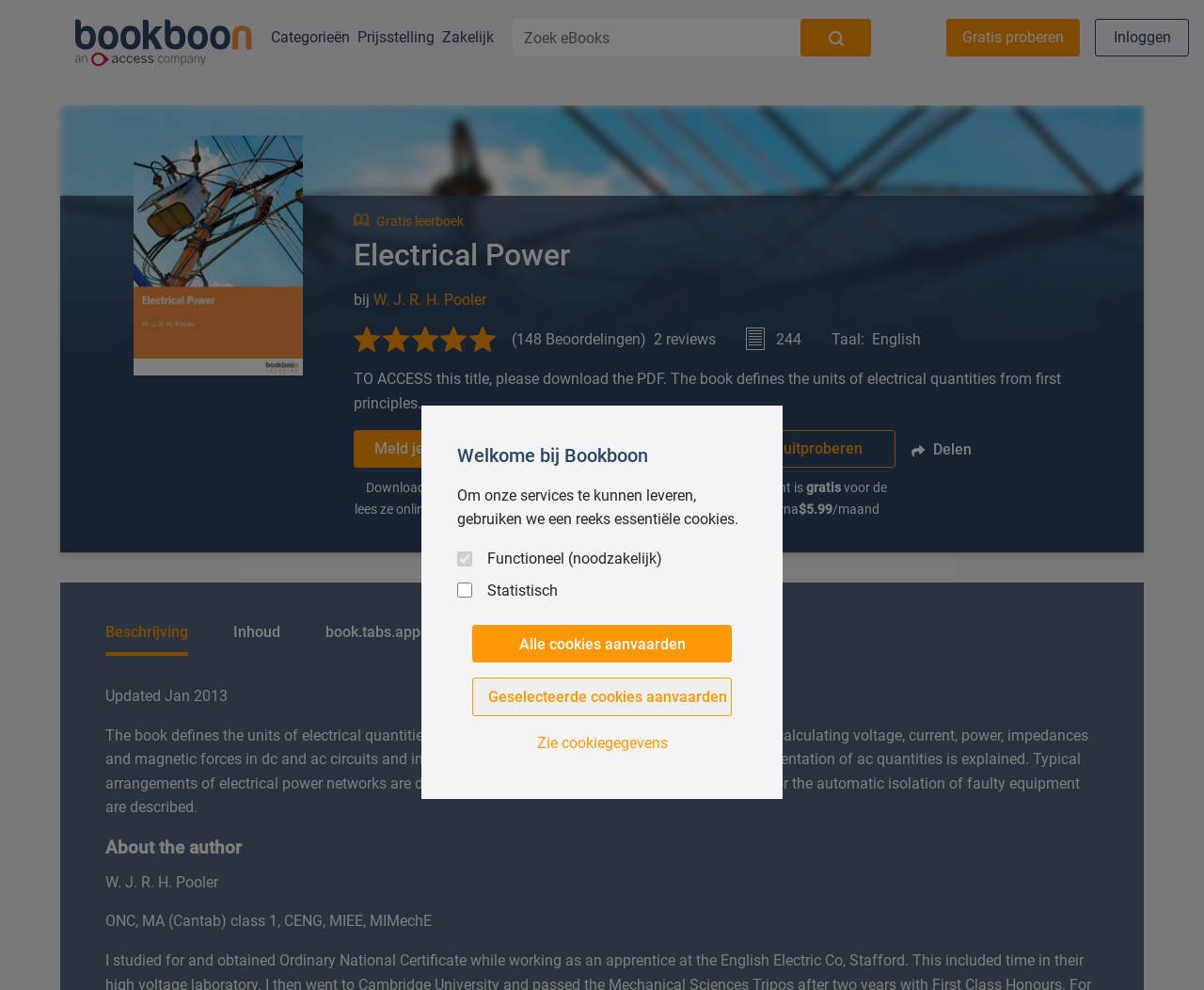Create a detailed narrative of the webpage’s visual and textual elements.

This webpage appears to be a book description page, specifically for the book "Electrical Power" by W. J. R. H. Pooler. At the top of the page, there is a navigation menu with links to categories, pricing, business, and search functionality. Below the navigation menu, there is a prominent image that spans almost the entire width of the page.

On the left side of the page, there is a section with a heading "Electrical Power" and a brief description of the book, which mentions that it defines the units of electrical quantities from first principles. Below this section, there are several images, likely representing the book's cover or related graphics.

To the right of the book description, there are several links and buttons, including a call-to-action to download the PDF, a link to sign up for free access, and a link to log in. There are also several static text elements, including a rating system with 148 reviews, a language indicator showing that the book is in English, and a brief summary of the book's content.

Further down the page, there are several sections, including a description of the book's content, a section about the author, and a section with links to share the book. The description section provides a detailed summary of the book's topics, including voltage, current, power, and electrical power networks. The about the author section lists the author's credentials, including ONC, MA, CENG, MIEE, and MIMechE.

Throughout the page, there are several images, including icons, buttons, and graphics, which are used to enhance the visual appeal and provide additional information. Overall, the page is well-organized and easy to navigate, with clear headings and concise text that effectively communicates the book's content and author information.